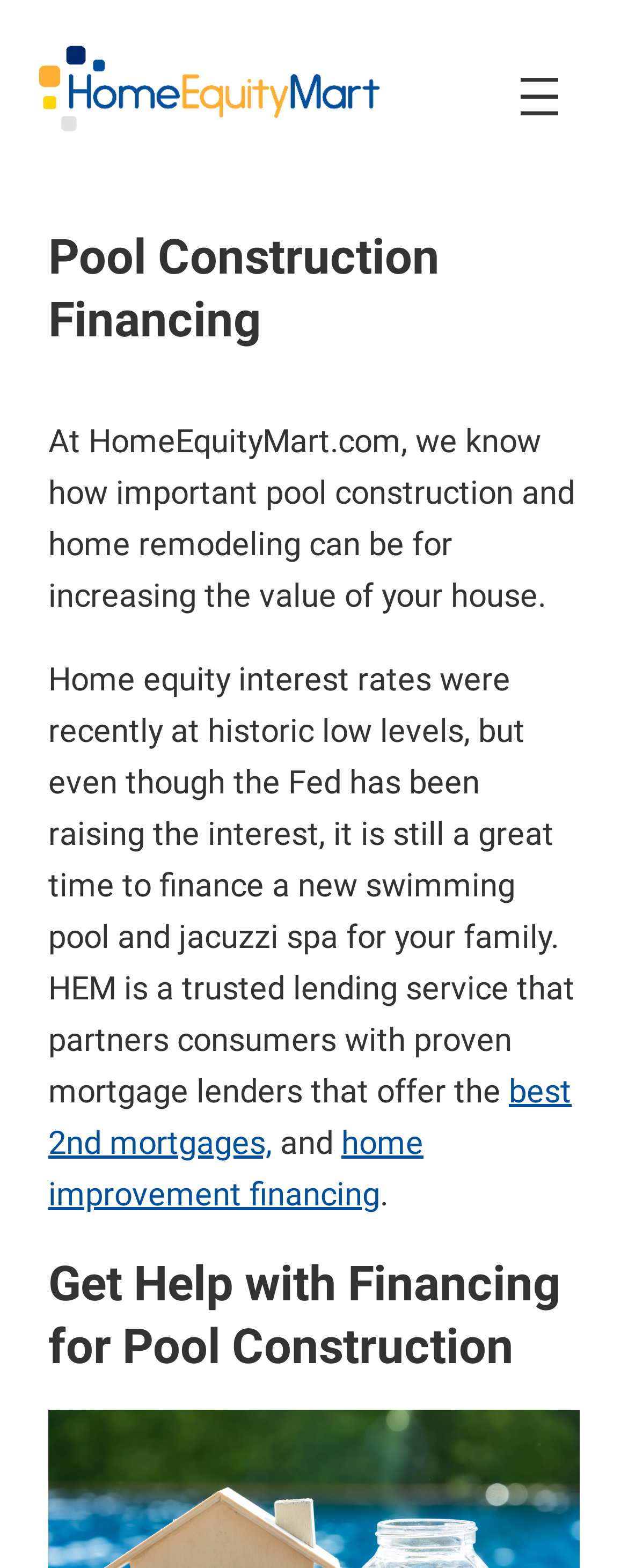What is the company name?
Look at the image and answer the question with a single word or phrase.

Home Equity Mart